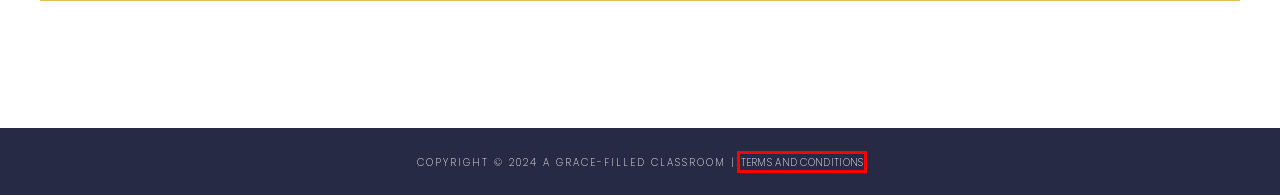Using the screenshot of a webpage with a red bounding box, pick the webpage description that most accurately represents the new webpage after the element inside the red box is clicked. Here are the candidates:
A. Contact - A Grace-Filled Classroom
B. Products Archive - A Grace-Filled Classroom
C. Classroom Elf Notes and Journal by A Grace Filled Classroom | TPT
D. About Me - A Grace-Filled Classroom
E. FREE Positive Notes to Send Home - A Grace-Filled Classroom
F. Free Resource Library - A Grace-Filled Classroom
G. 12 Back to School Activities (2nd and 3rd Grade) - A Grace-Filled Classroom
H. Privacy Policy - A Grace-Filled Classroom

H